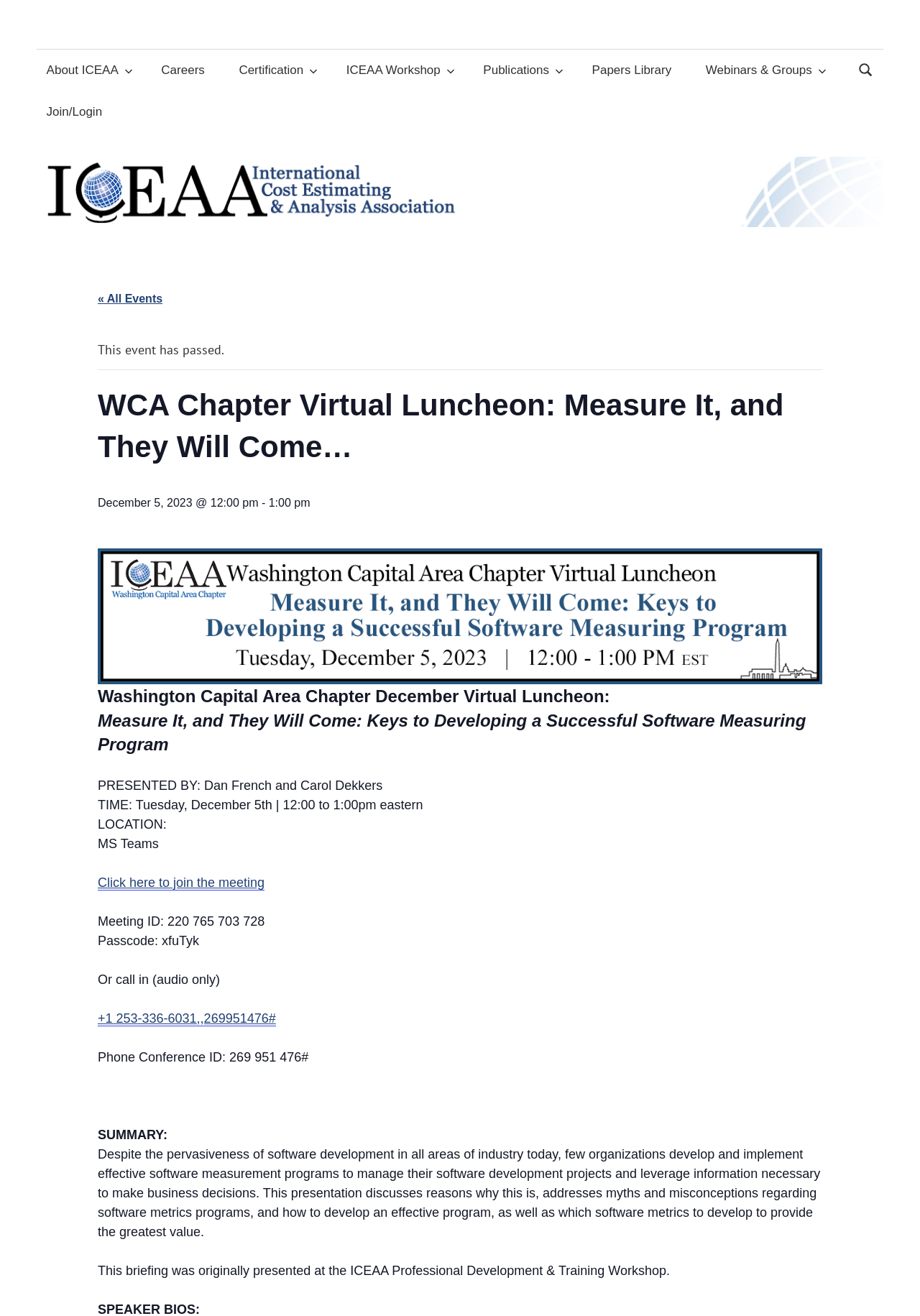Select the bounding box coordinates of the element I need to click to carry out the following instruction: "Join the meeting".

[0.106, 0.665, 0.288, 0.677]